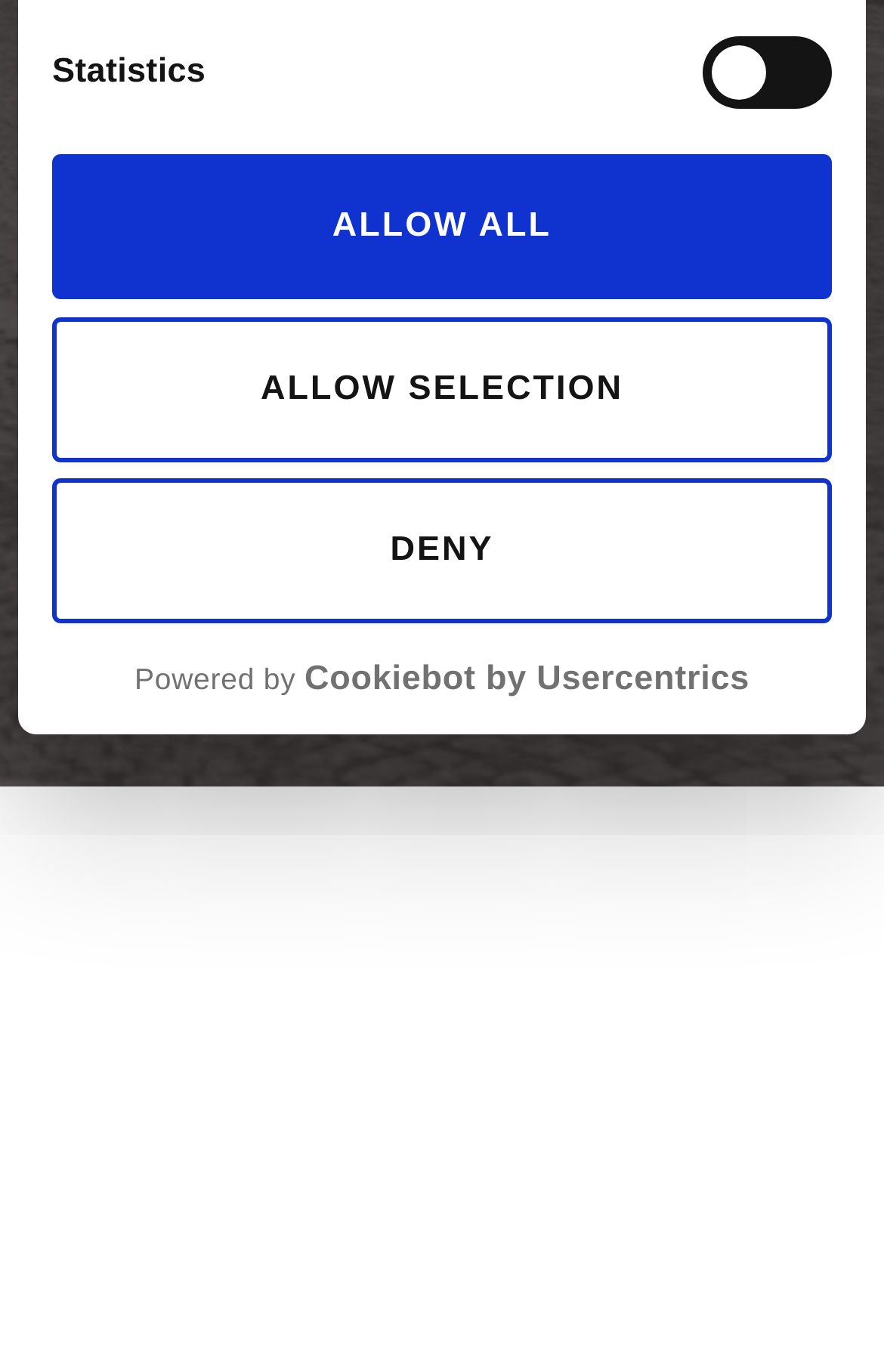Identify and provide the bounding box coordinates of the UI element described: "details section". The coordinates should be formatted as [left, top, right, bottom], with each number being a float between 0 and 1.

[0.059, 0.465, 0.345, 0.493]